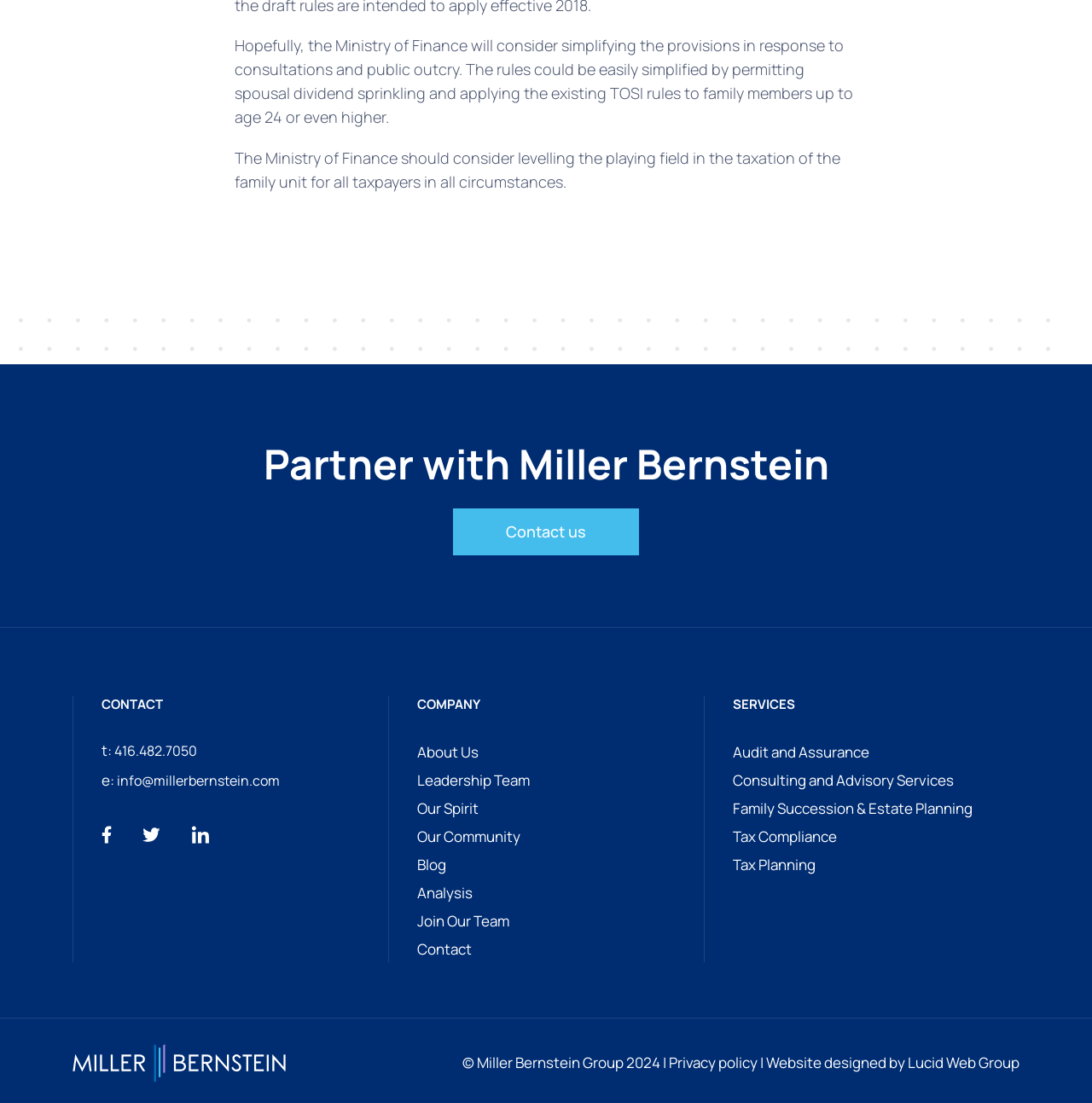Identify the bounding box coordinates of the region I need to click to complete this instruction: "Check the company's Twitter page".

[0.13, 0.744, 0.147, 0.766]